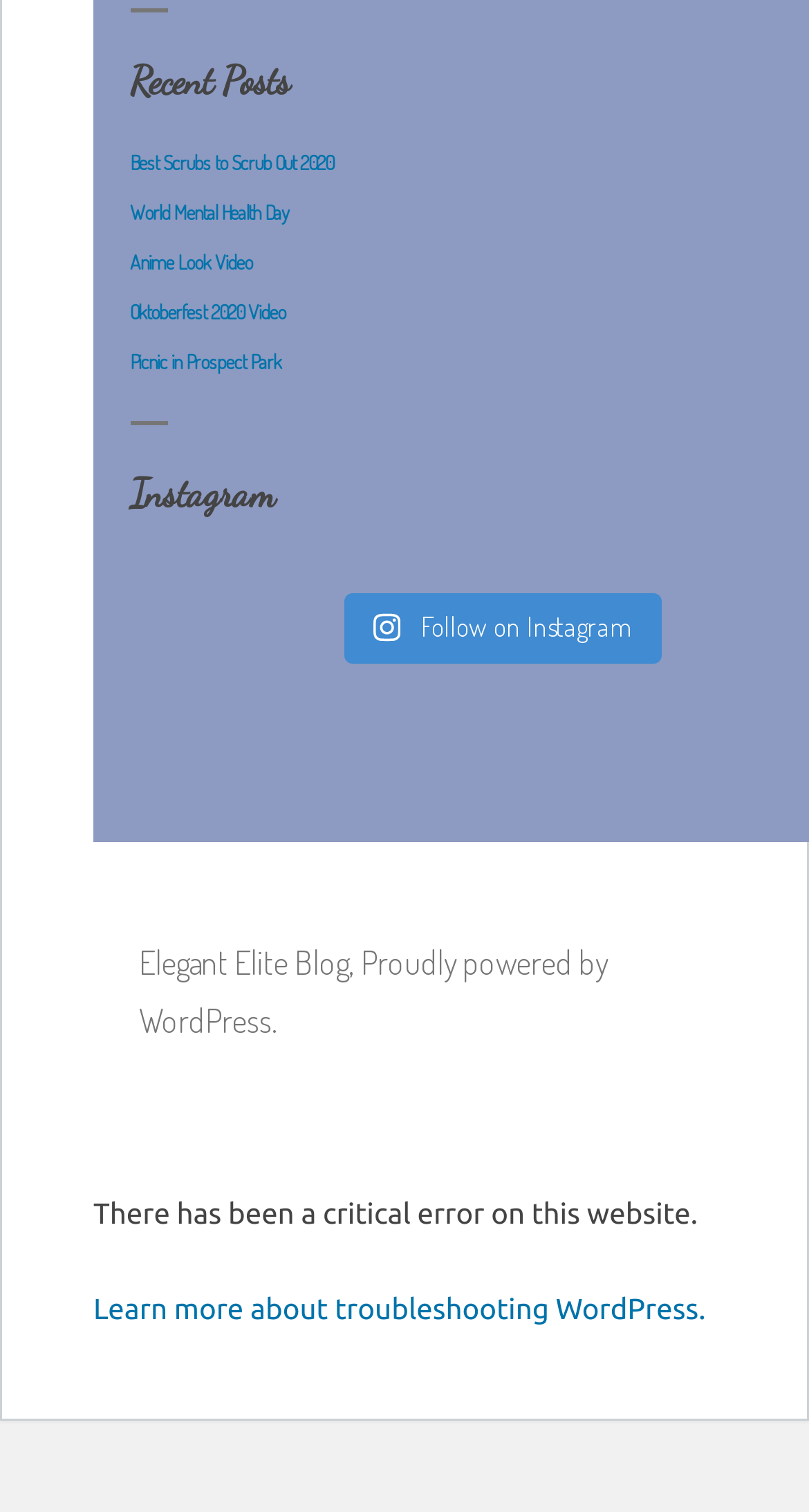Could you locate the bounding box coordinates for the section that should be clicked to accomplish this task: "Watch the Anime Look Video".

[0.16, 0.165, 0.312, 0.181]